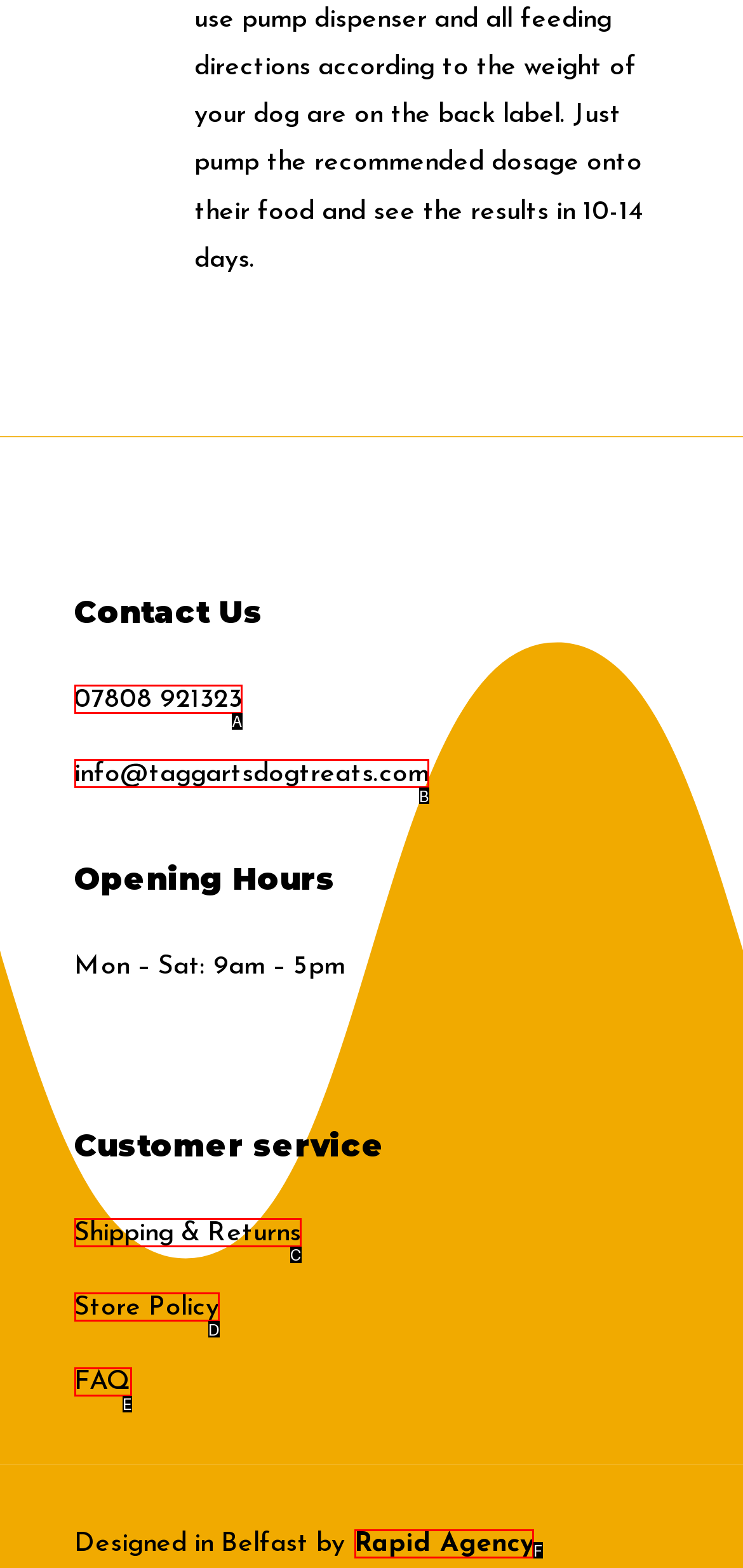Match the HTML element to the description: Shipping & Returns. Answer with the letter of the correct option from the provided choices.

C